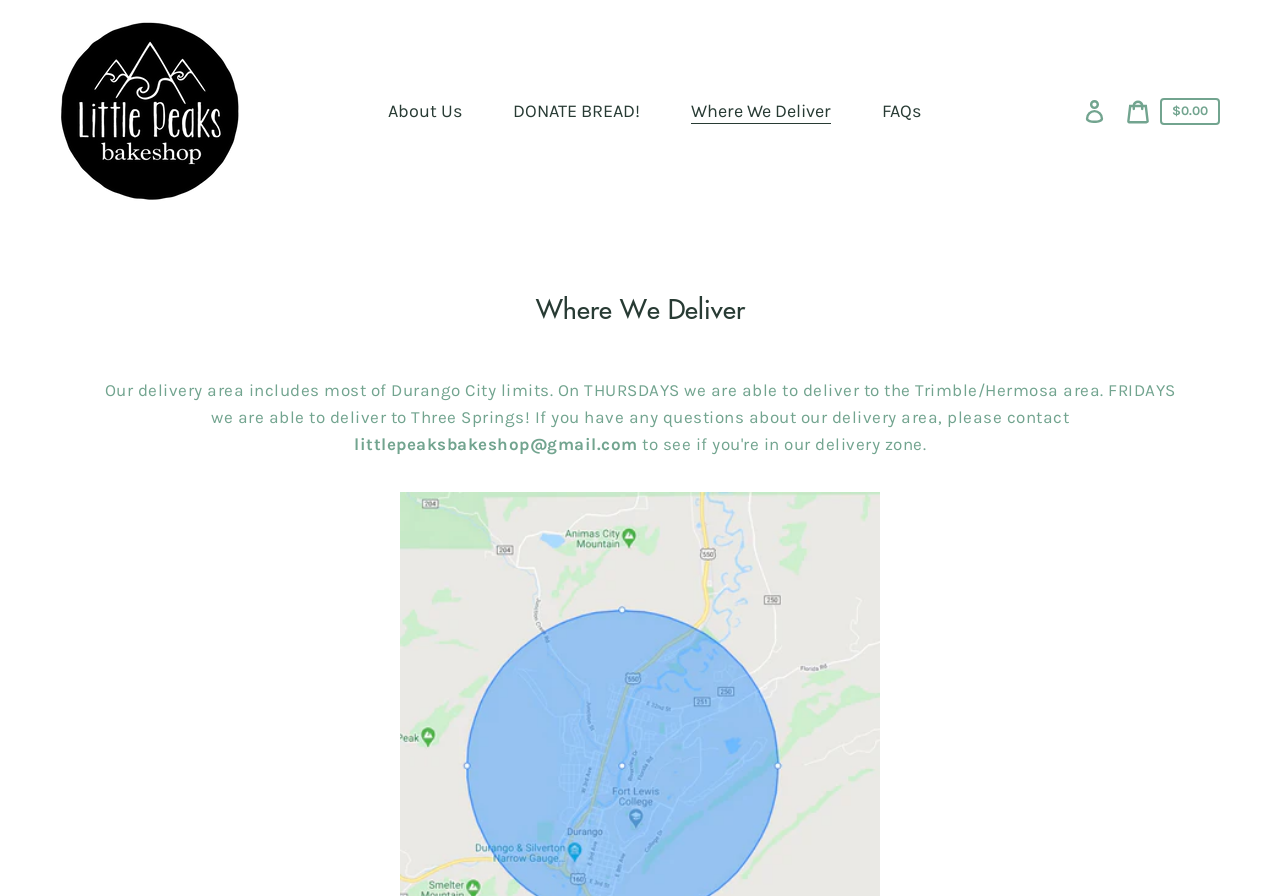Determine the bounding box coordinates of the region to click in order to accomplish the following instruction: "go to About Us page". Provide the coordinates as four float numbers between 0 and 1, specifically [left, top, right, bottom].

[0.289, 0.1, 0.379, 0.148]